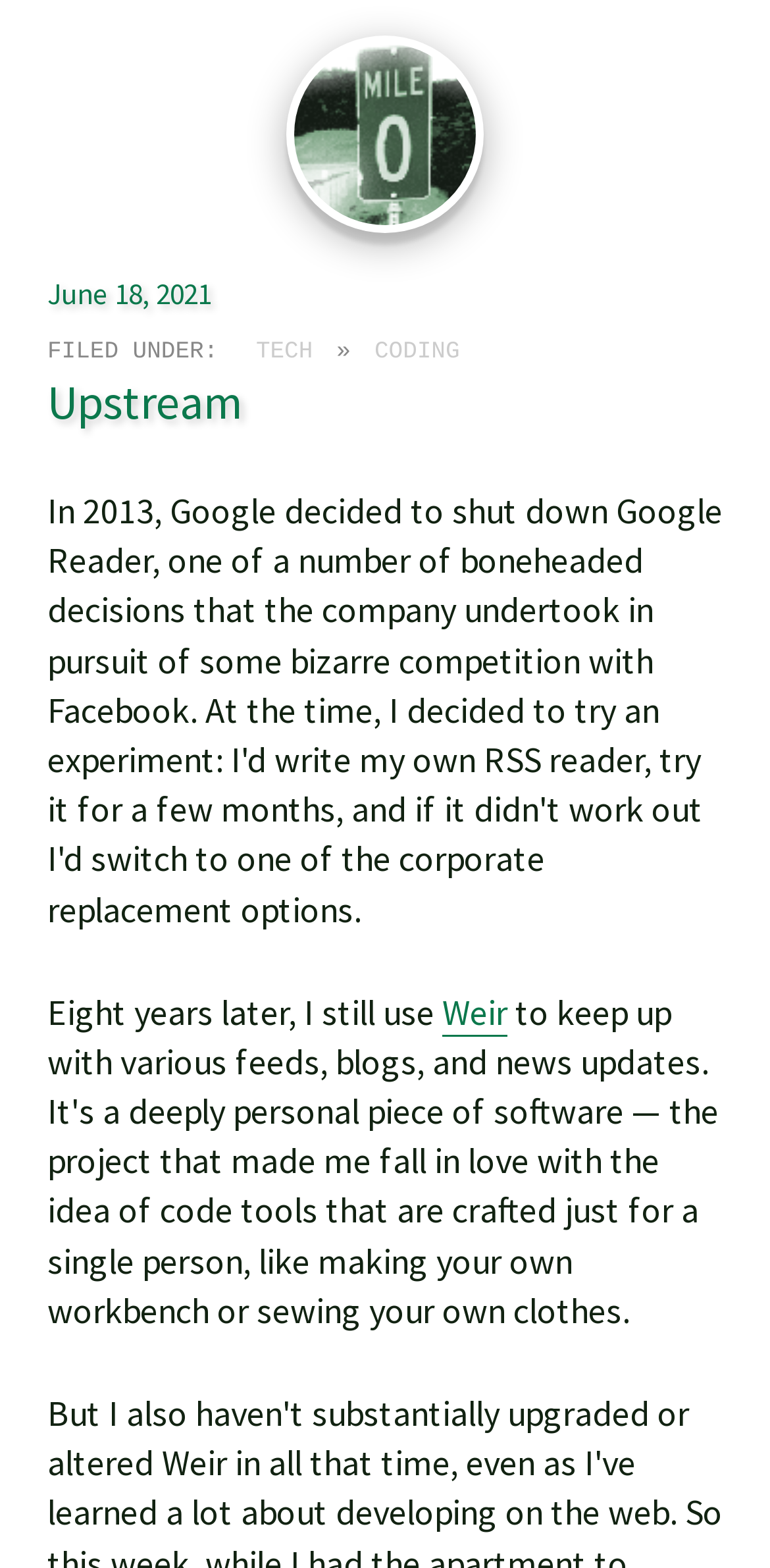Using the provided element description "Upstream", determine the bounding box coordinates of the UI element.

[0.062, 0.237, 0.938, 0.276]